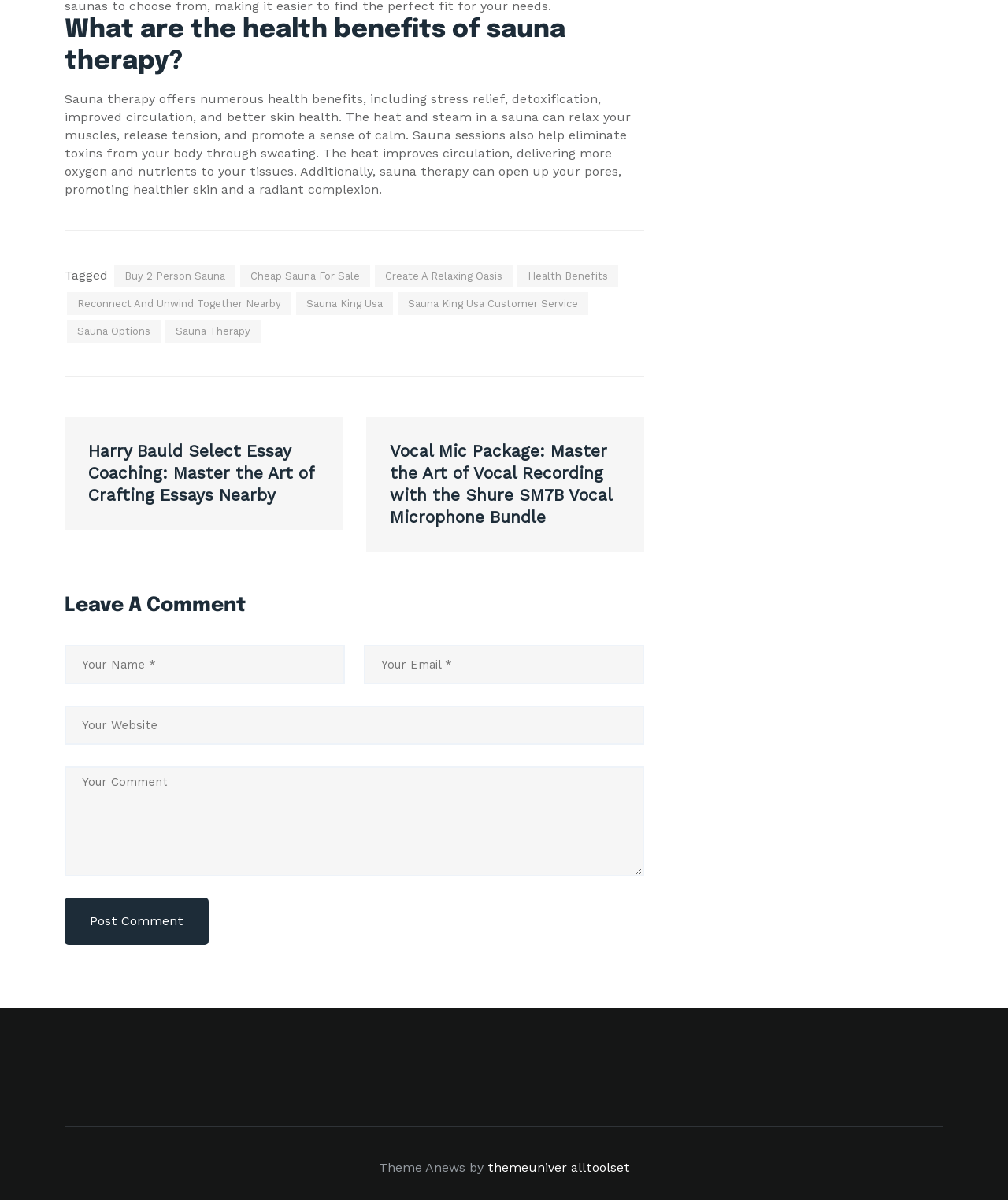Could you find the bounding box coordinates of the clickable area to complete this instruction: "Read about 'iOS Dictation – Transcription Options'"?

None